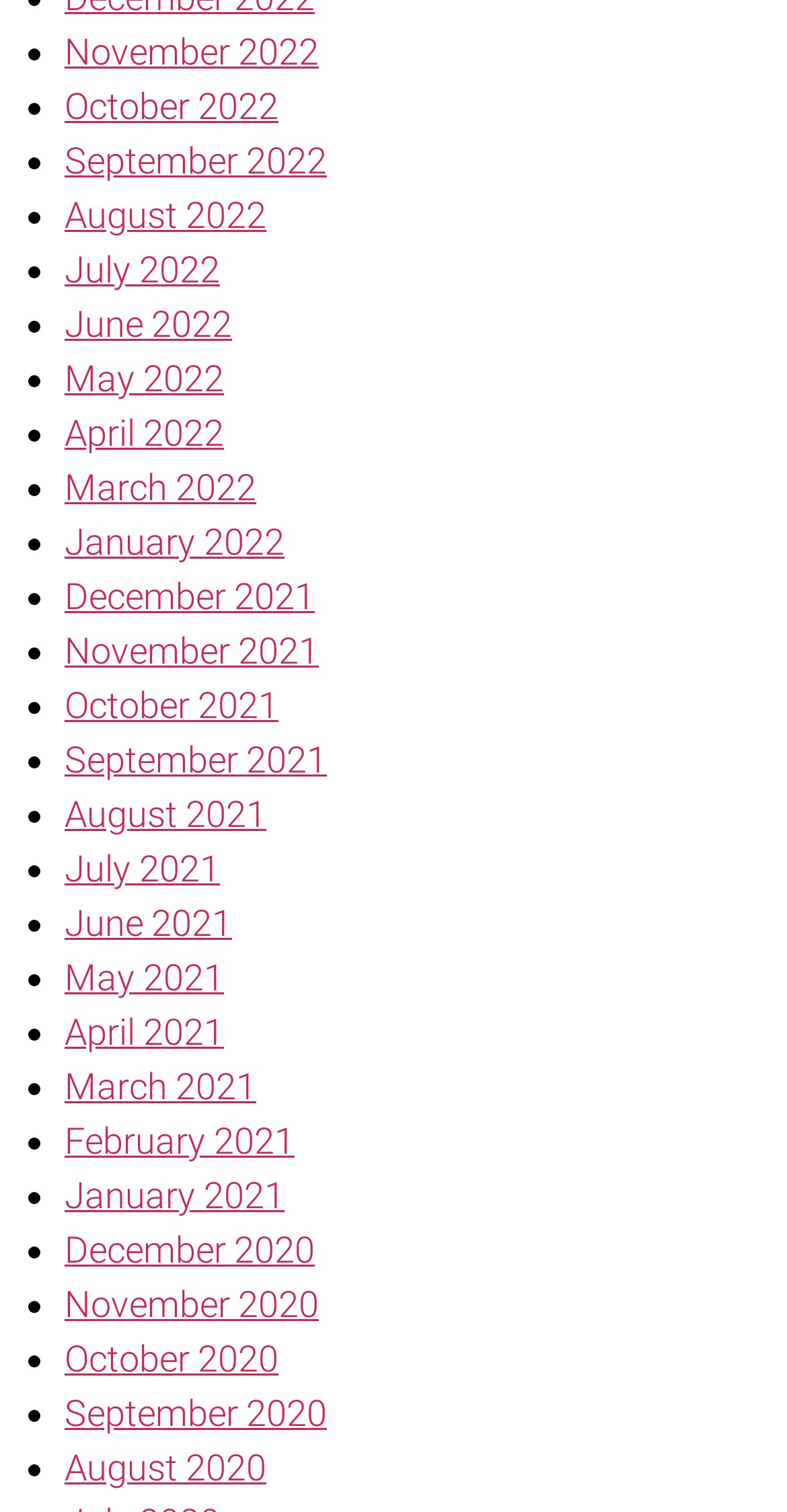Locate the bounding box coordinates of the clickable element to fulfill the following instruction: "View October 2021". Provide the coordinates as four float numbers between 0 and 1 in the format [left, top, right, bottom].

[0.082, 0.452, 0.354, 0.48]